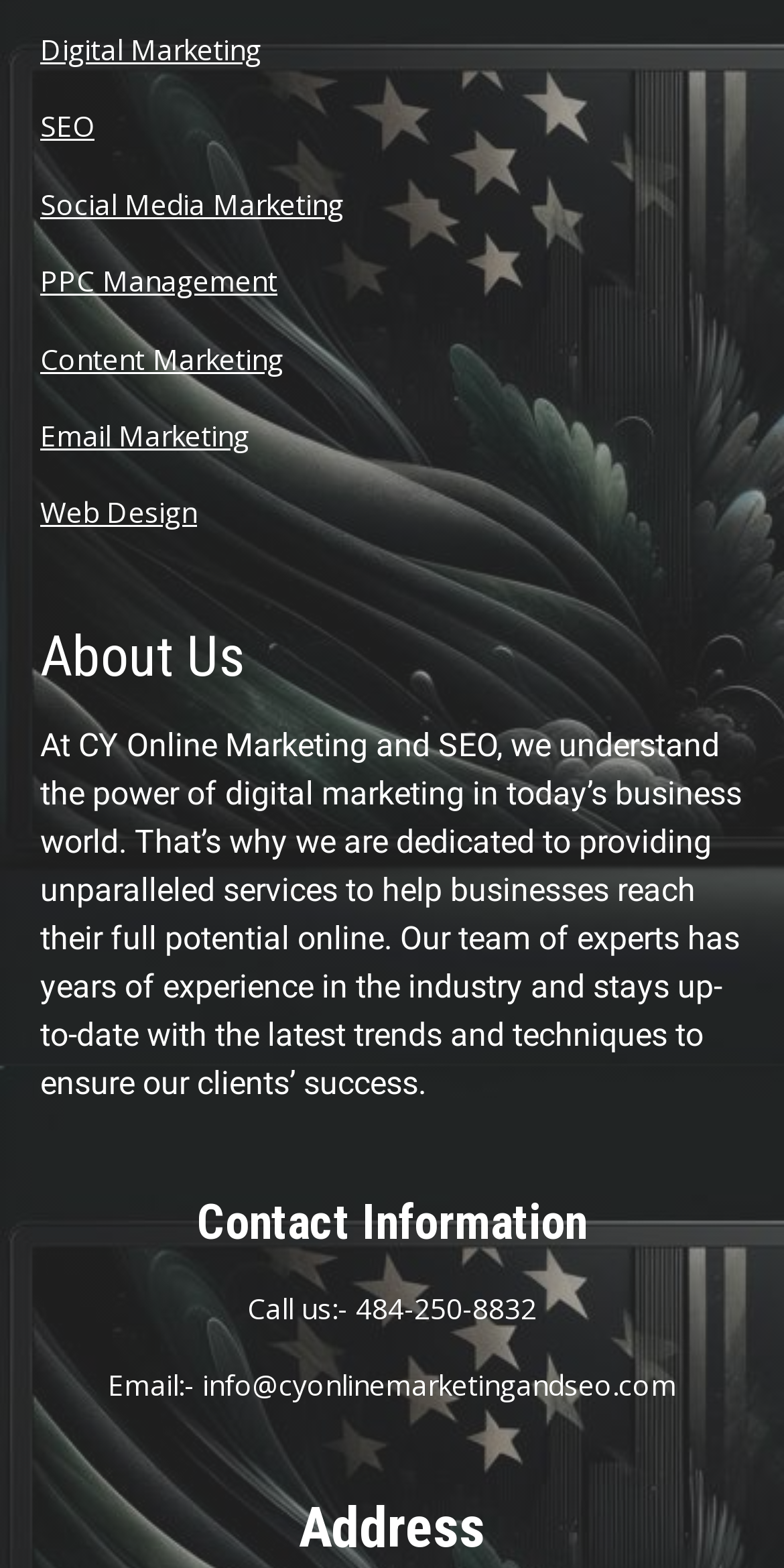Pinpoint the bounding box coordinates of the element that must be clicked to accomplish the following instruction: "Send an email to info@cyonlinemarketingandseo.com". The coordinates should be in the format of four float numbers between 0 and 1, i.e., [left, top, right, bottom].

[0.258, 0.871, 0.863, 0.895]